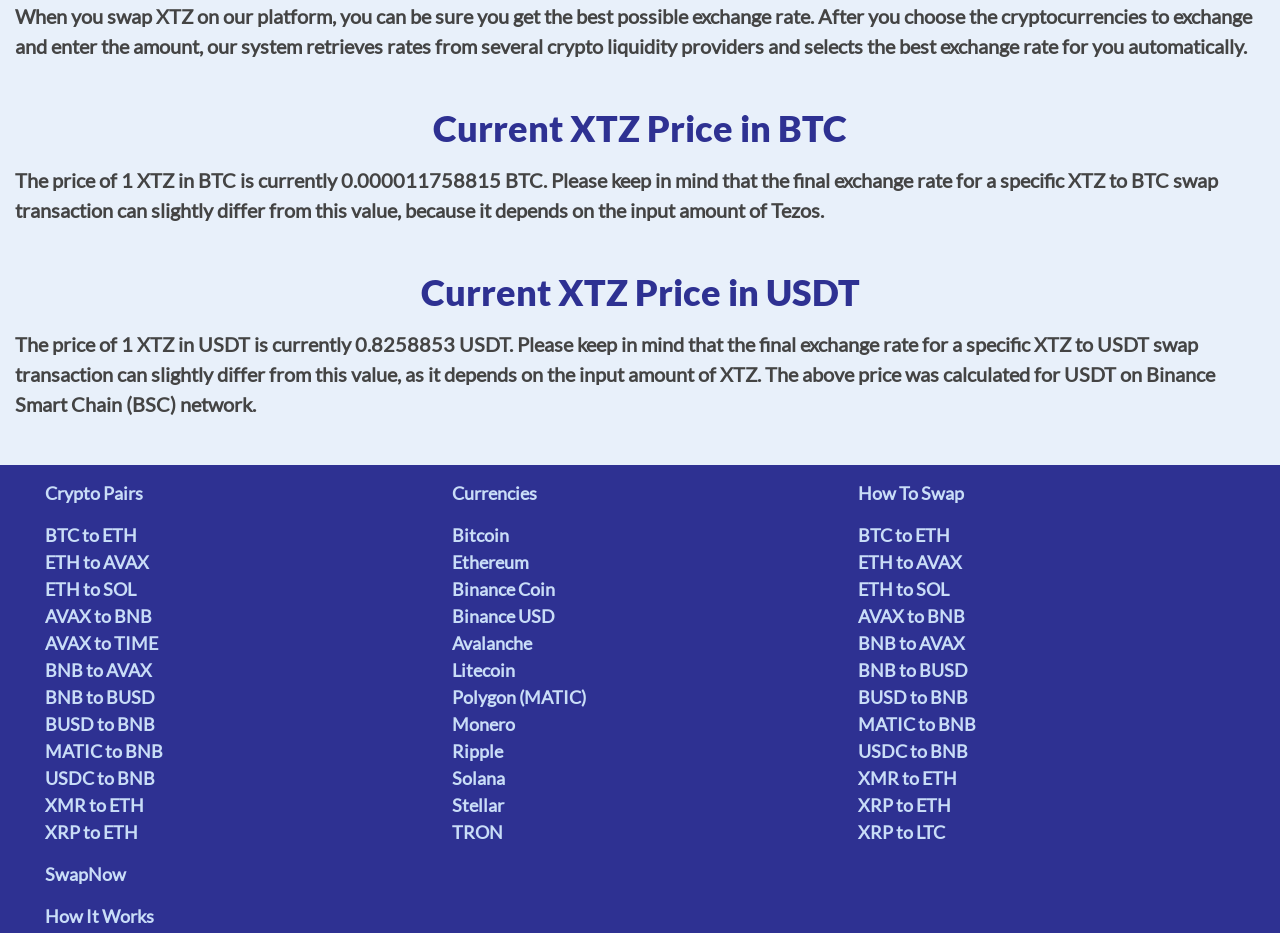What is the network used for USDT price calculation?
Provide a detailed answer to the question, using the image to inform your response.

The answer can be found in the StaticText element with the description 'The price of 1 XTZ in USDT is currently 0.8258853 USDT. Please keep in mind that the final exchange rate for a specific XTZ to USDT swap transaction can slightly differ from this value, as it depends on the input amount of XTZ. The above price was calculated for USDT on Binance Smart Chain (BSC) network.'